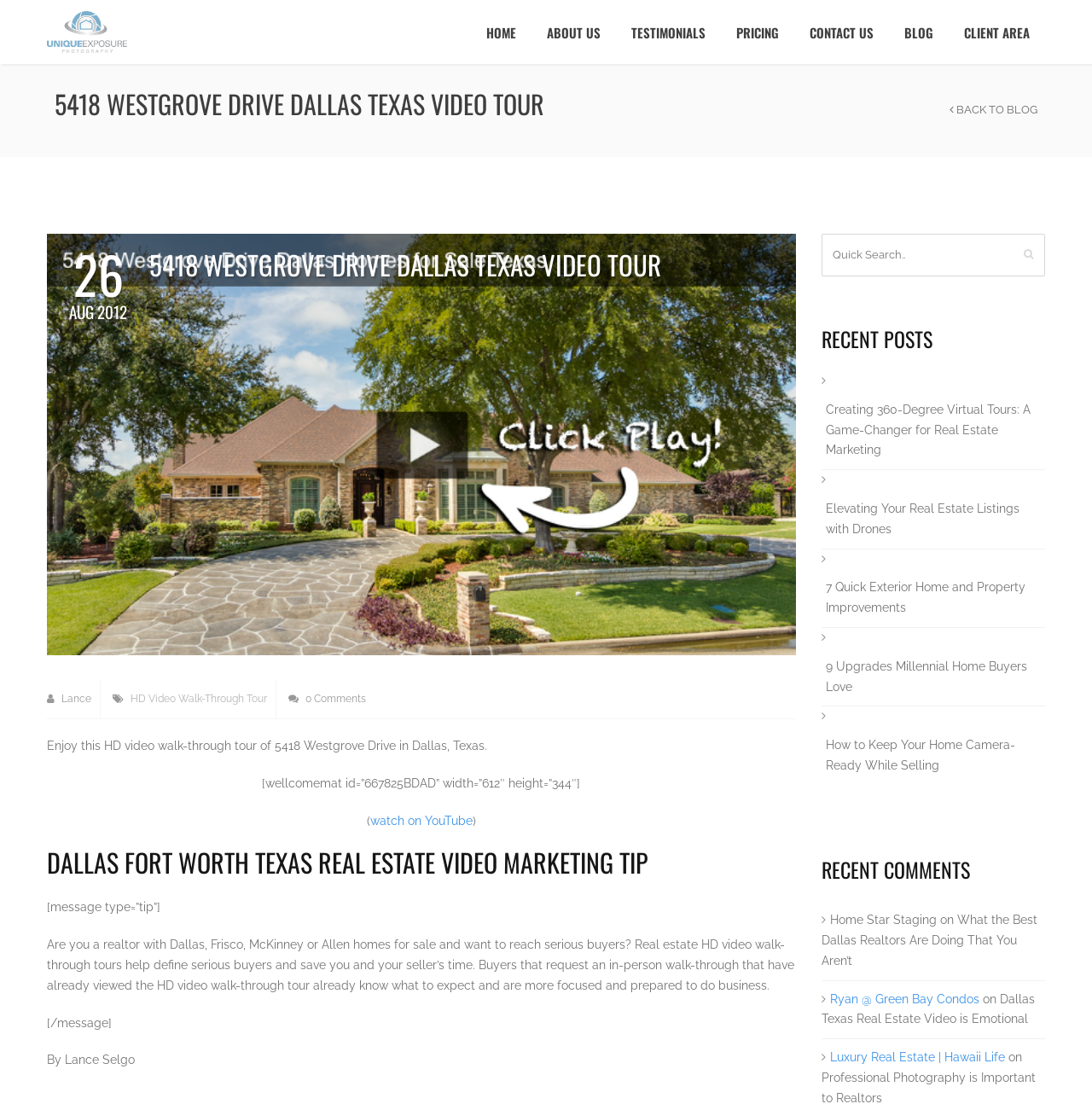Find the bounding box coordinates of the area that needs to be clicked in order to achieve the following instruction: "Check the 'Recent Posts' section". The coordinates should be specified as four float numbers between 0 and 1, i.e., [left, top, right, bottom].

None